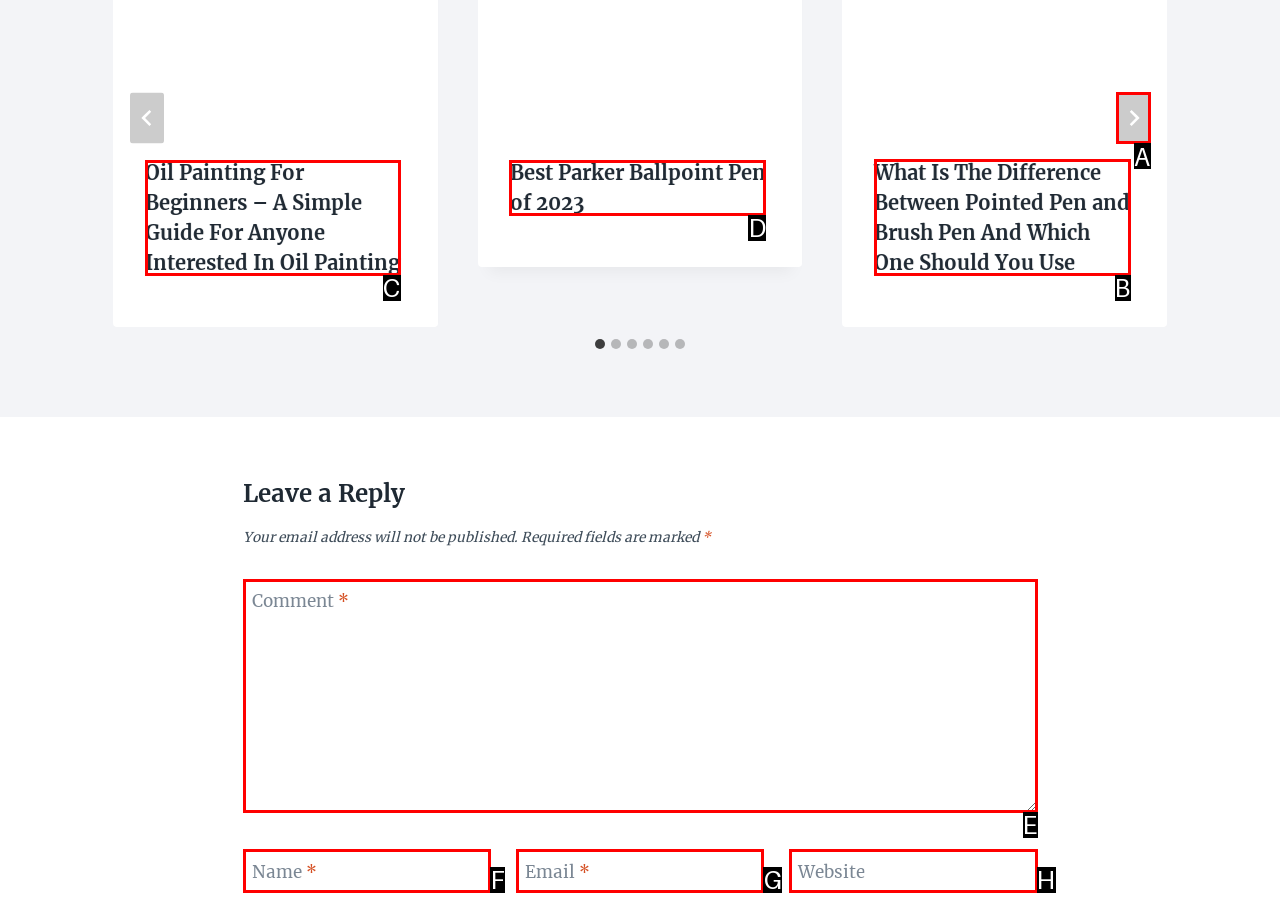Specify the letter of the UI element that should be clicked to achieve the following: Click the 'What Is The Difference Between Pointed Pen and Brush Pen And Which One Should You Use' link
Provide the corresponding letter from the choices given.

B